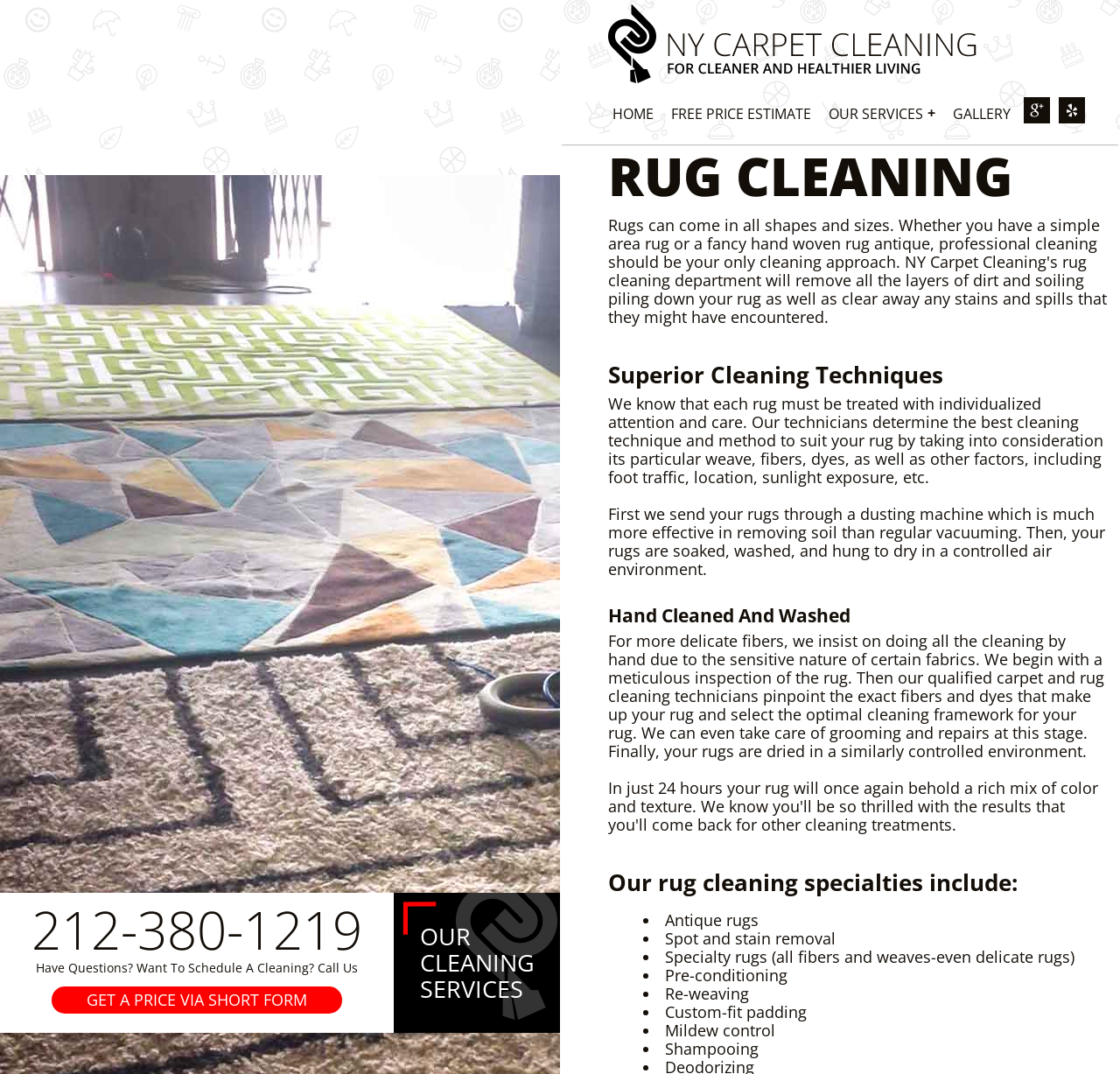What is one of the rug cleaning specialties?
Based on the image, provide a one-word or brief-phrase response.

Antique rugs